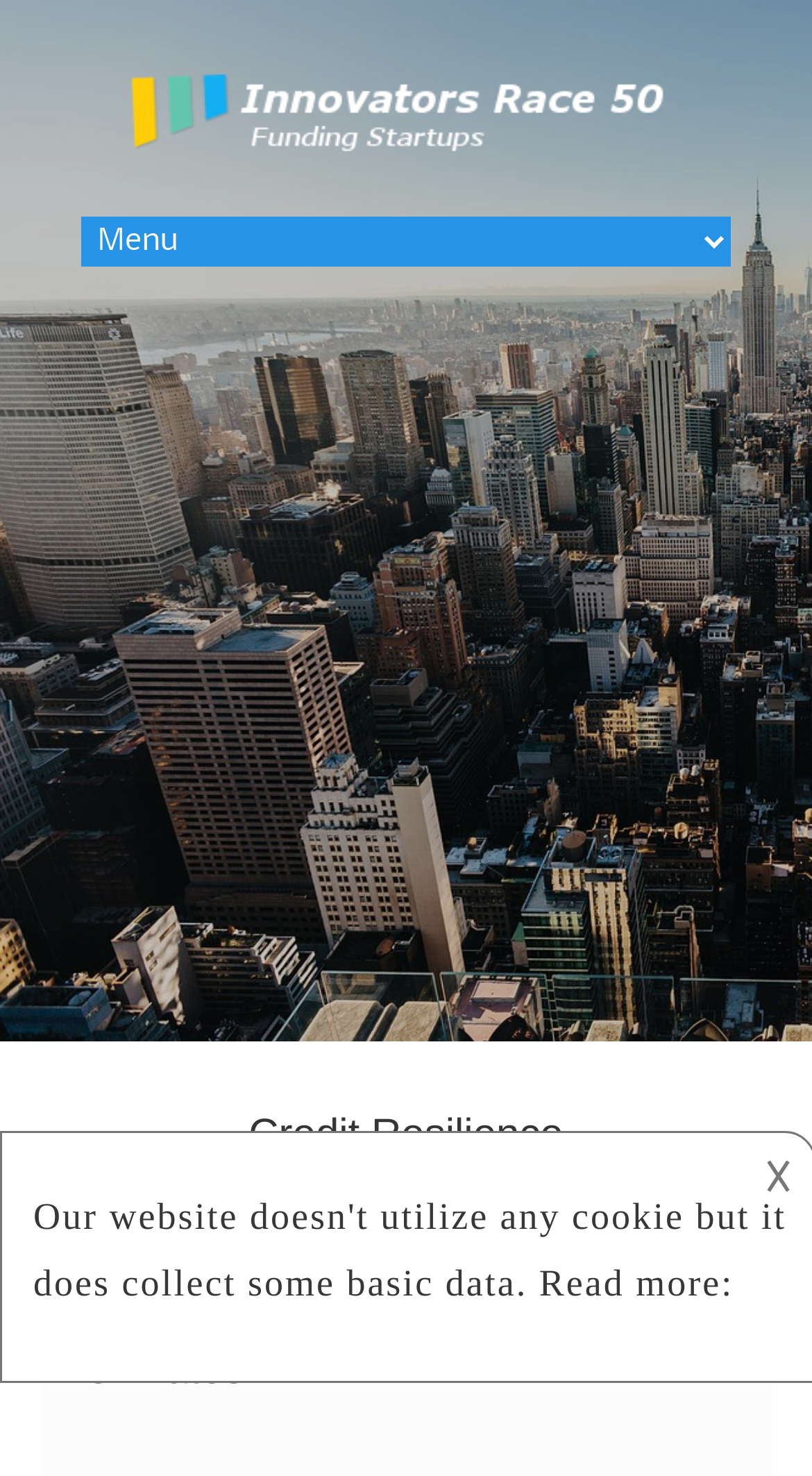Identify the bounding box for the UI element that is described as follows: "𐌢".

[0.941, 0.774, 0.99, 0.824]